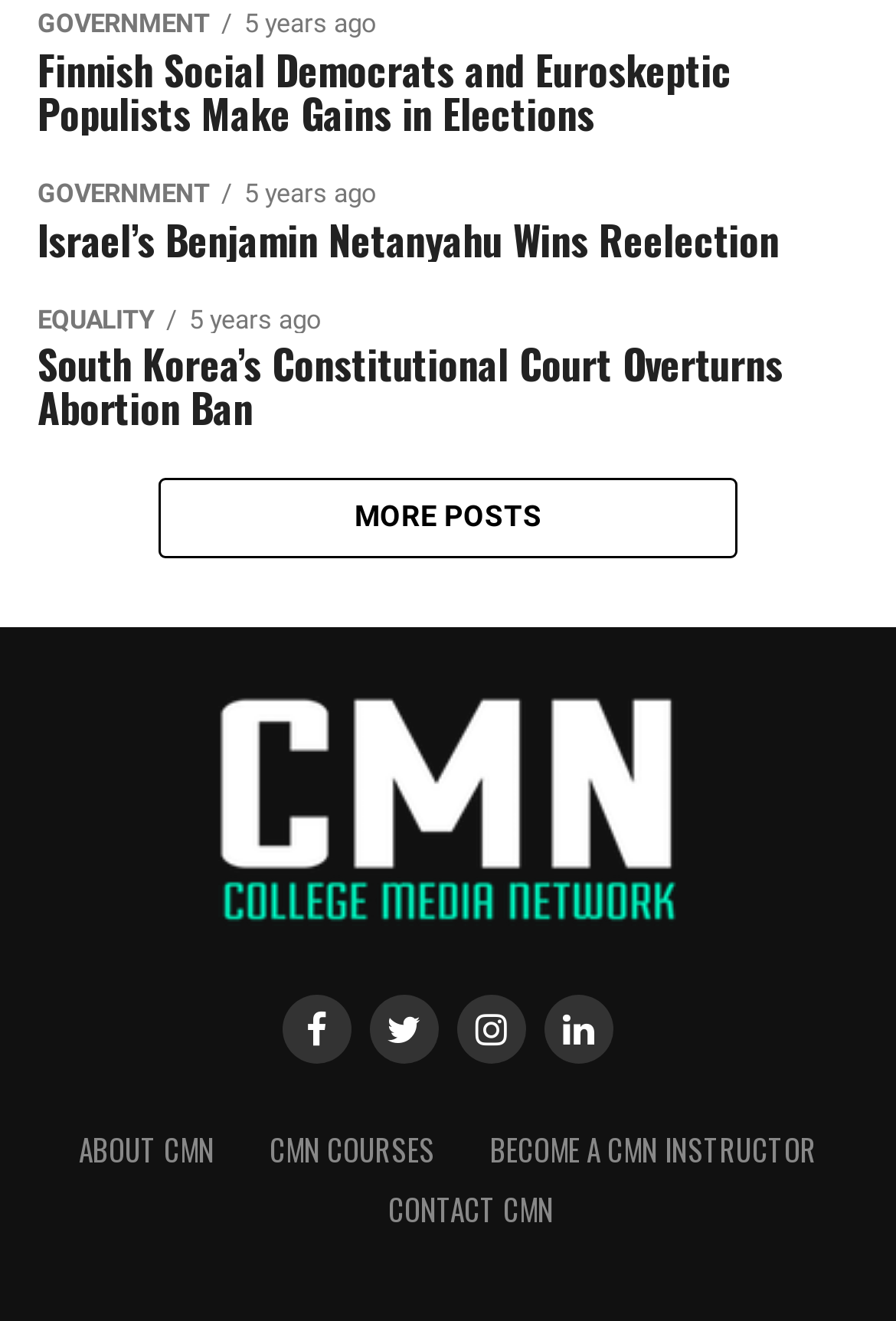Answer this question using a single word or a brief phrase:
How many news headings are displayed?

3